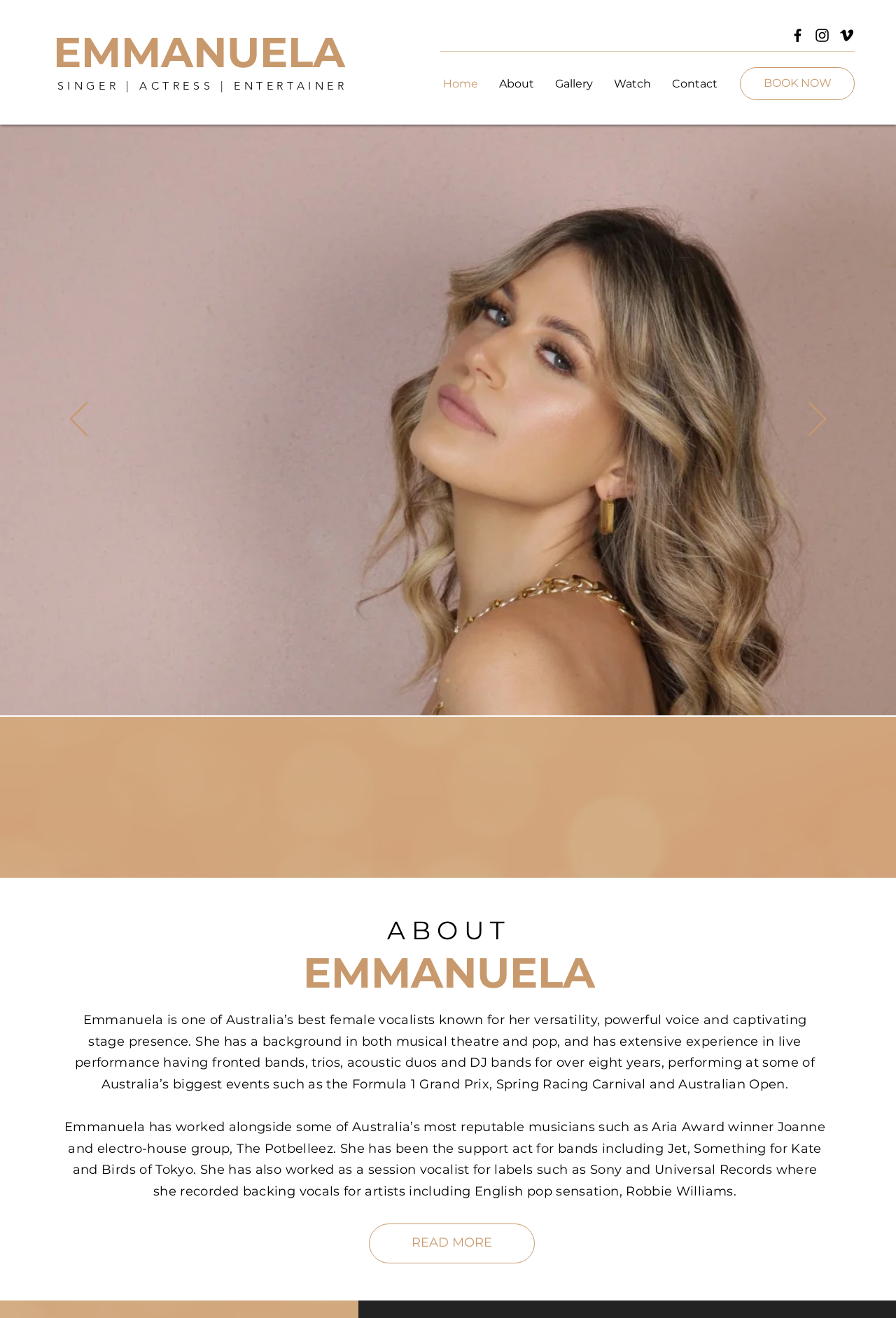Locate the bounding box coordinates of the element that should be clicked to execute the following instruction: "Click on the Facebook link".

[0.88, 0.02, 0.9, 0.033]